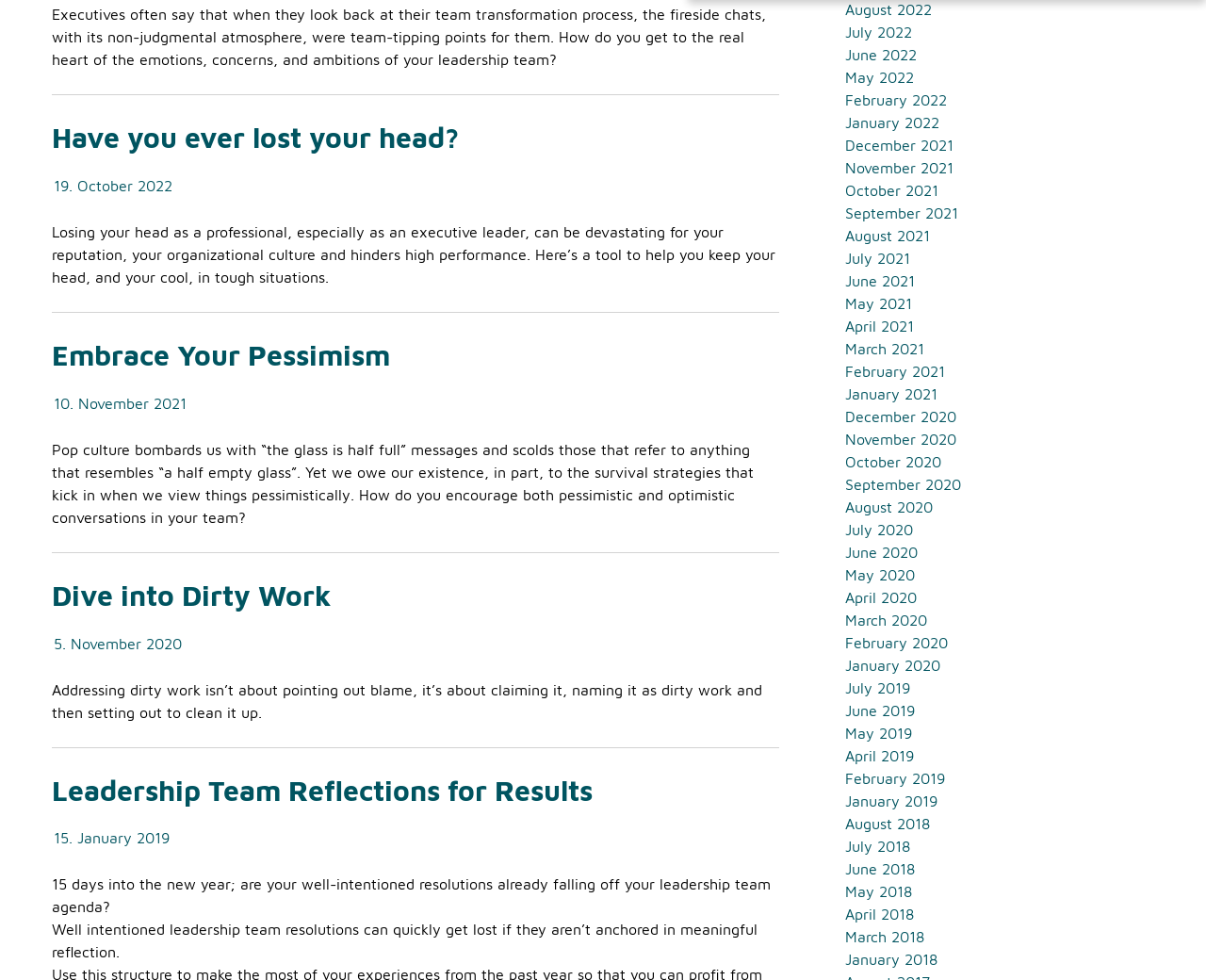Determine the bounding box coordinates of the region I should click to achieve the following instruction: "Follow on Twitter". Ensure the bounding box coordinates are four float numbers between 0 and 1, i.e., [left, top, right, bottom].

None